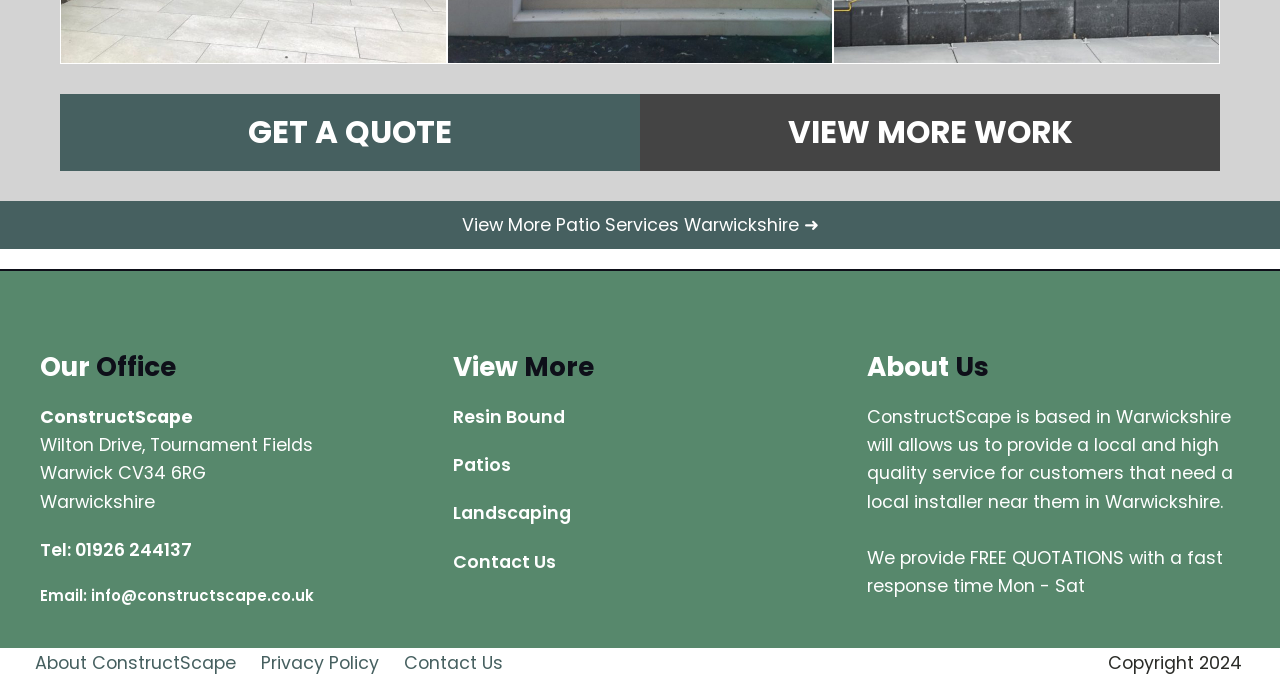Give a one-word or one-phrase response to the question:
What services does the company provide?

Patio Services, Resin Bound, Patios, Landscaping